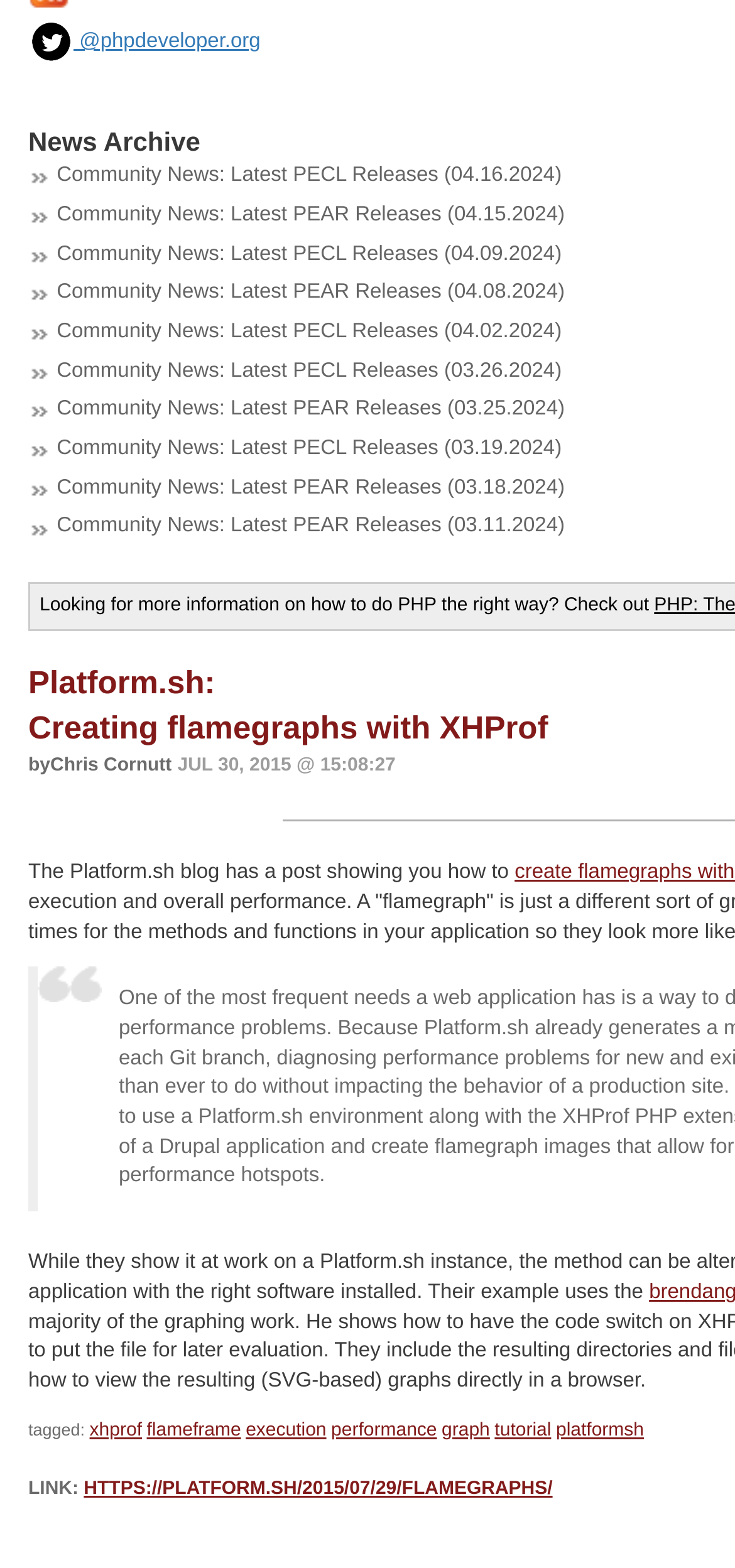Using the provided element description: "execution", determine the bounding box coordinates of the corresponding UI element in the screenshot.

[0.334, 0.905, 0.444, 0.919]